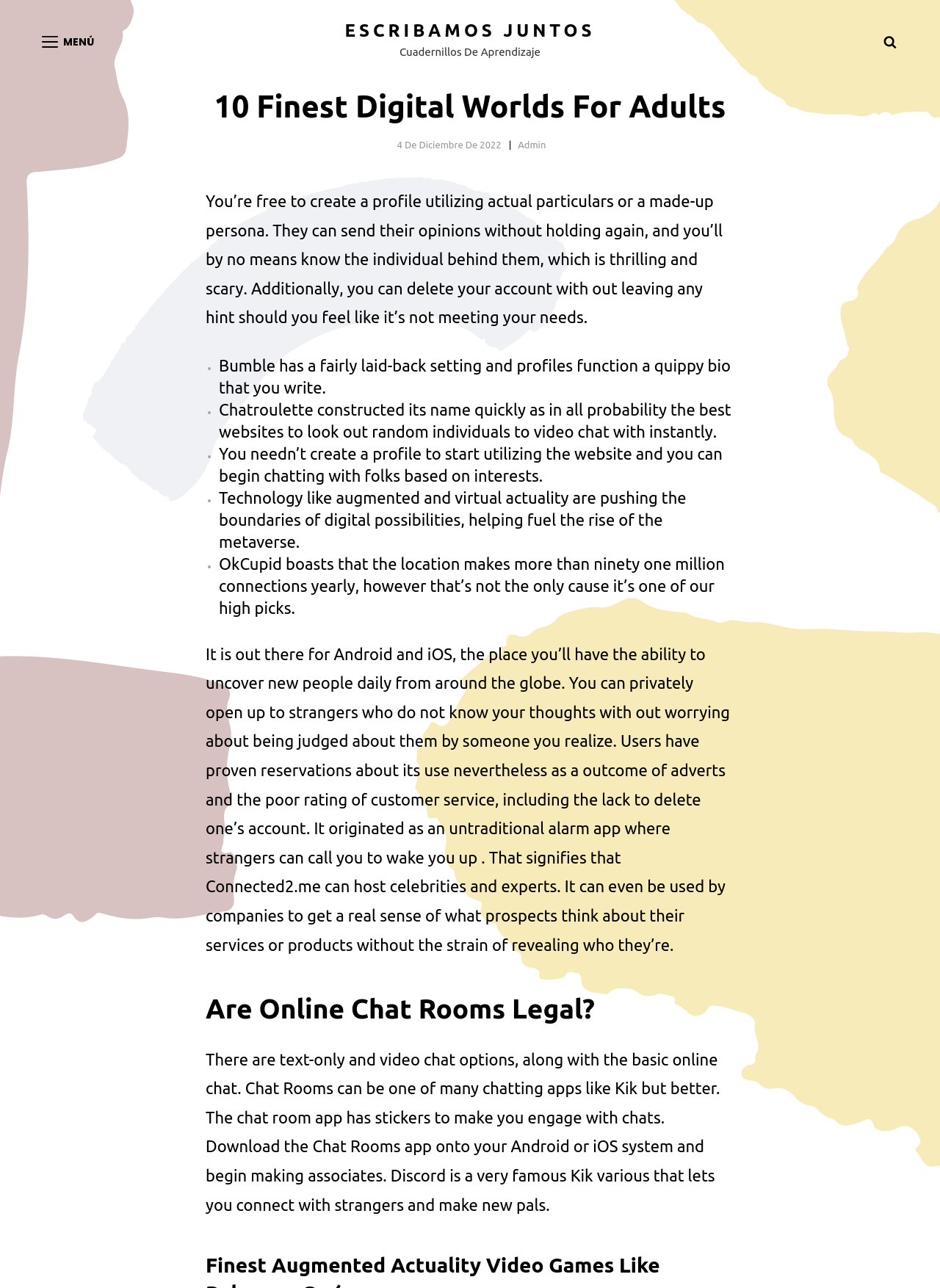What is the name of the first digital world mentioned?
Answer the question with a thorough and detailed explanation.

The question asks for the name of the first digital world mentioned. By looking at the static text 'Bumble has a fairly laid-back setting and profiles feature a quippy bio that you write.', we can infer that the first digital world mentioned is Bumble.